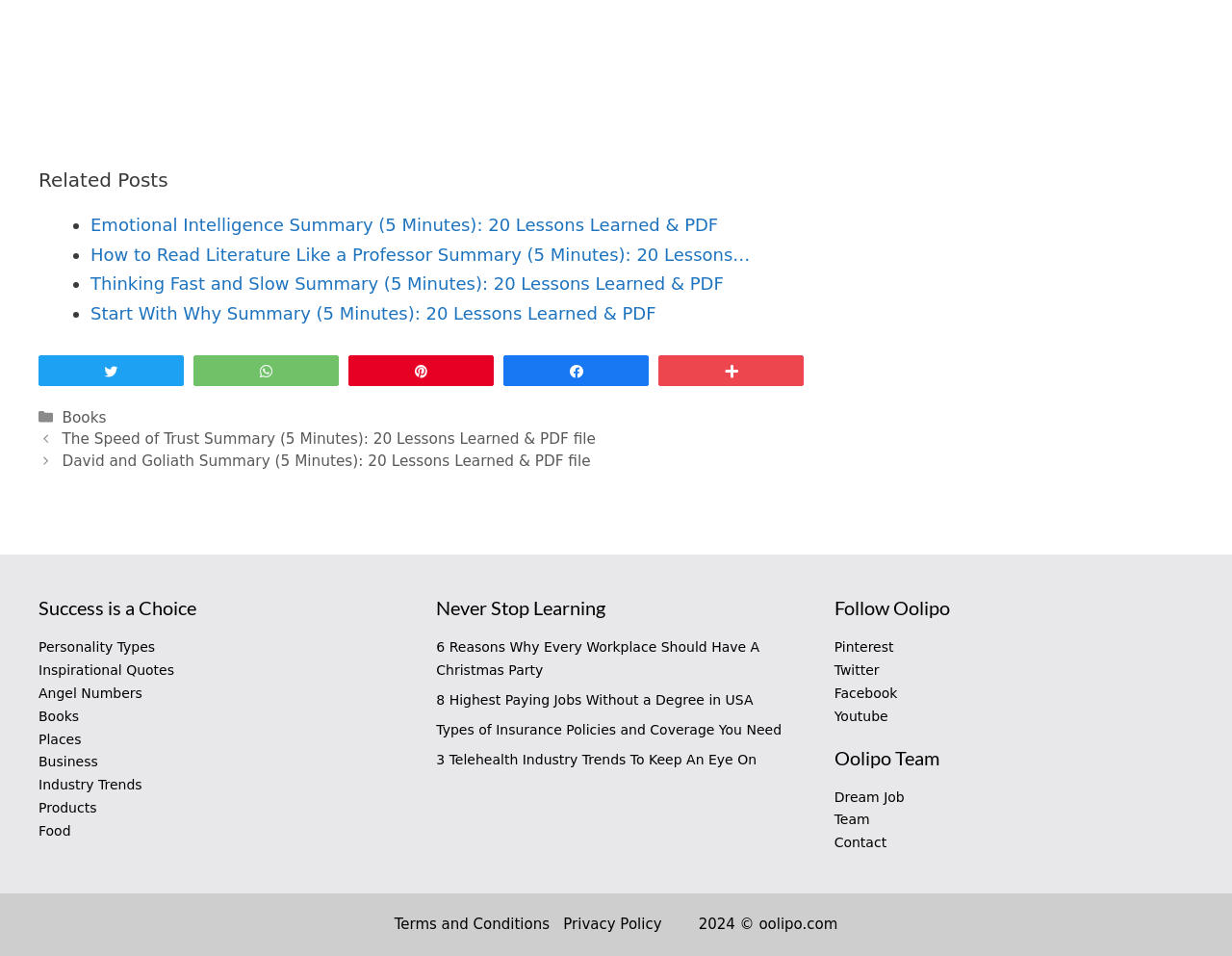Use a single word or phrase to answer the question:
What is the name of the website?

oolipo.com